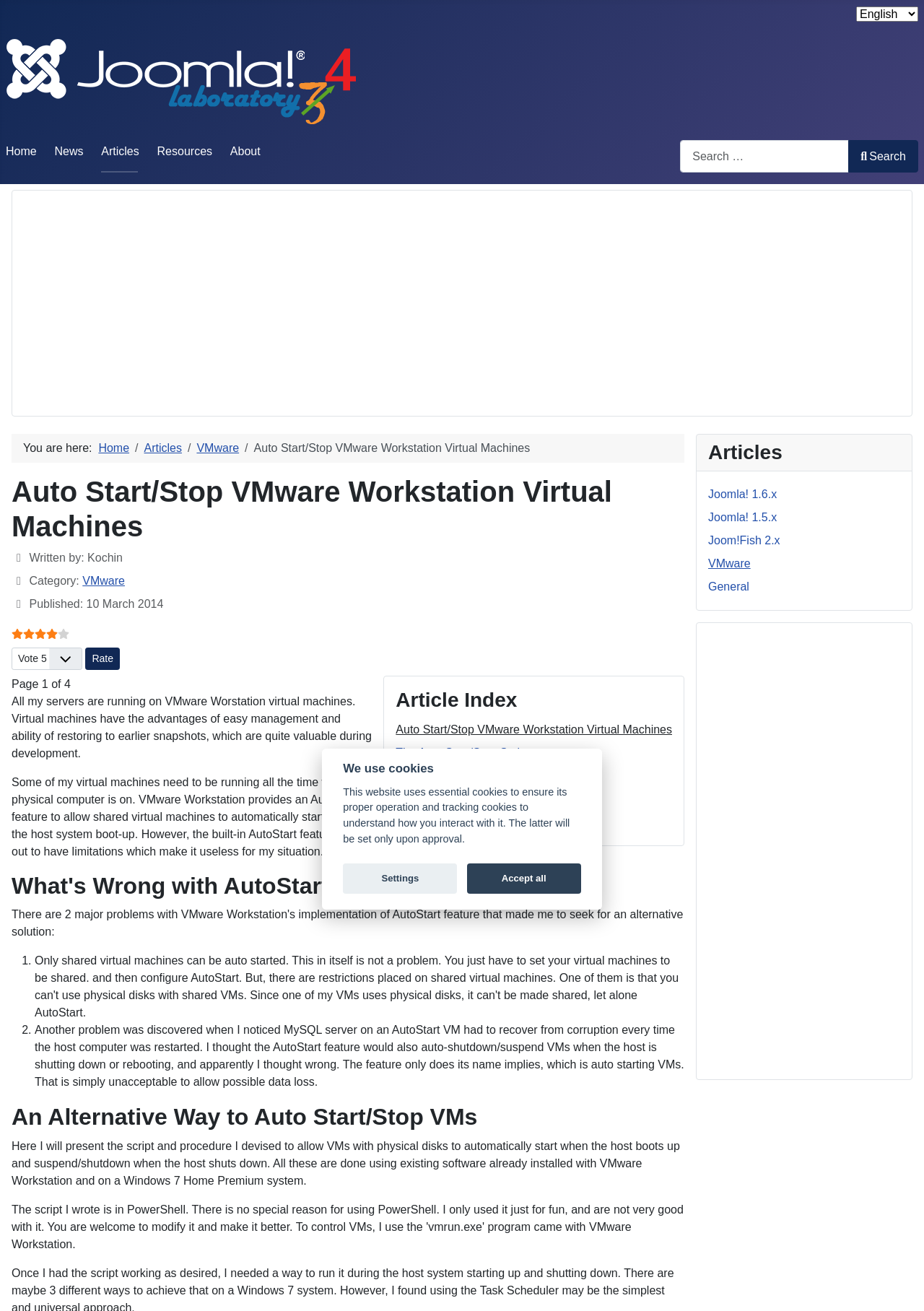Identify the bounding box coordinates necessary to click and complete the given instruction: "View all awards".

None